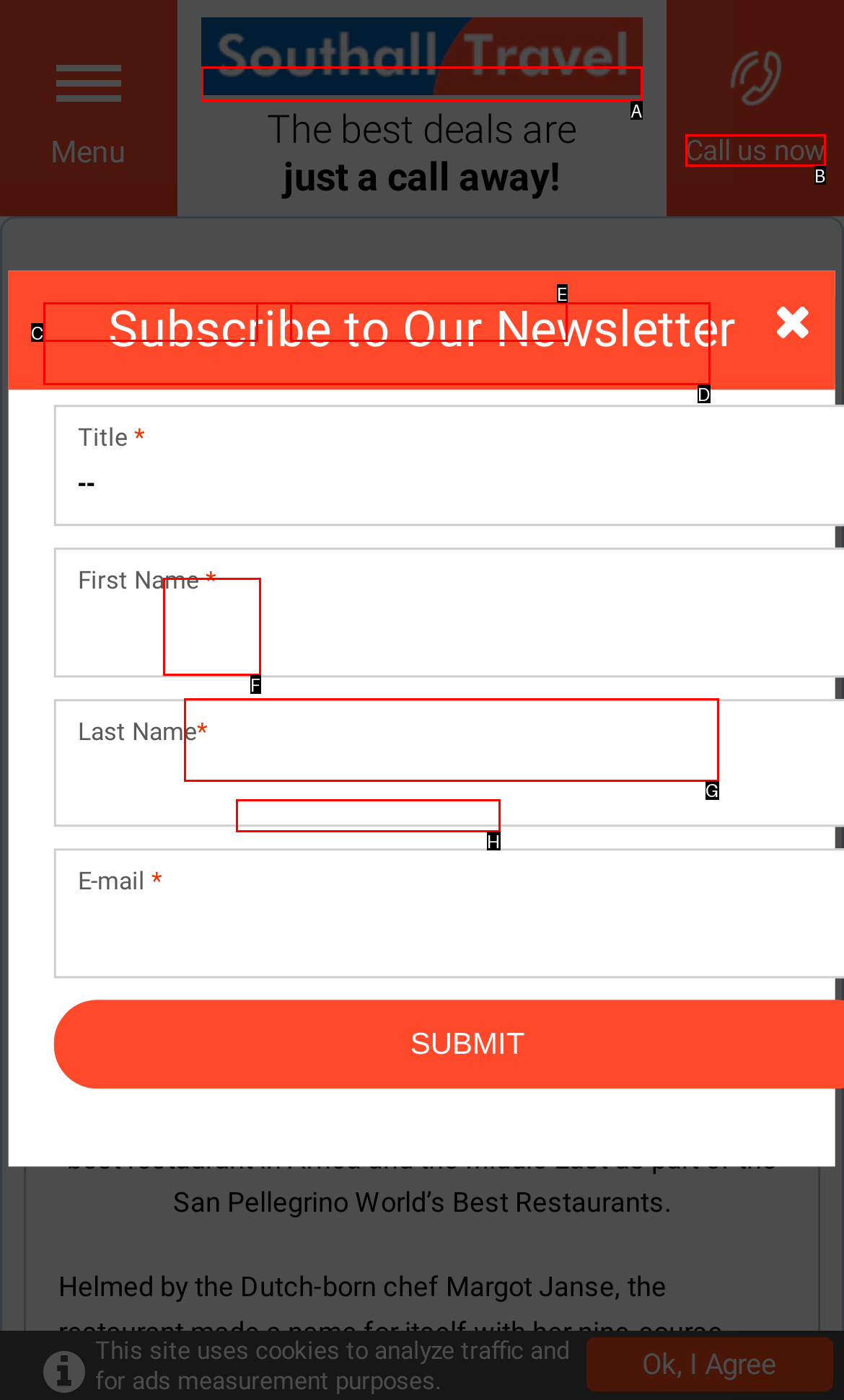Point out the correct UI element to click to carry out this instruction: Call the phone number
Answer with the letter of the chosen option from the provided choices directly.

B